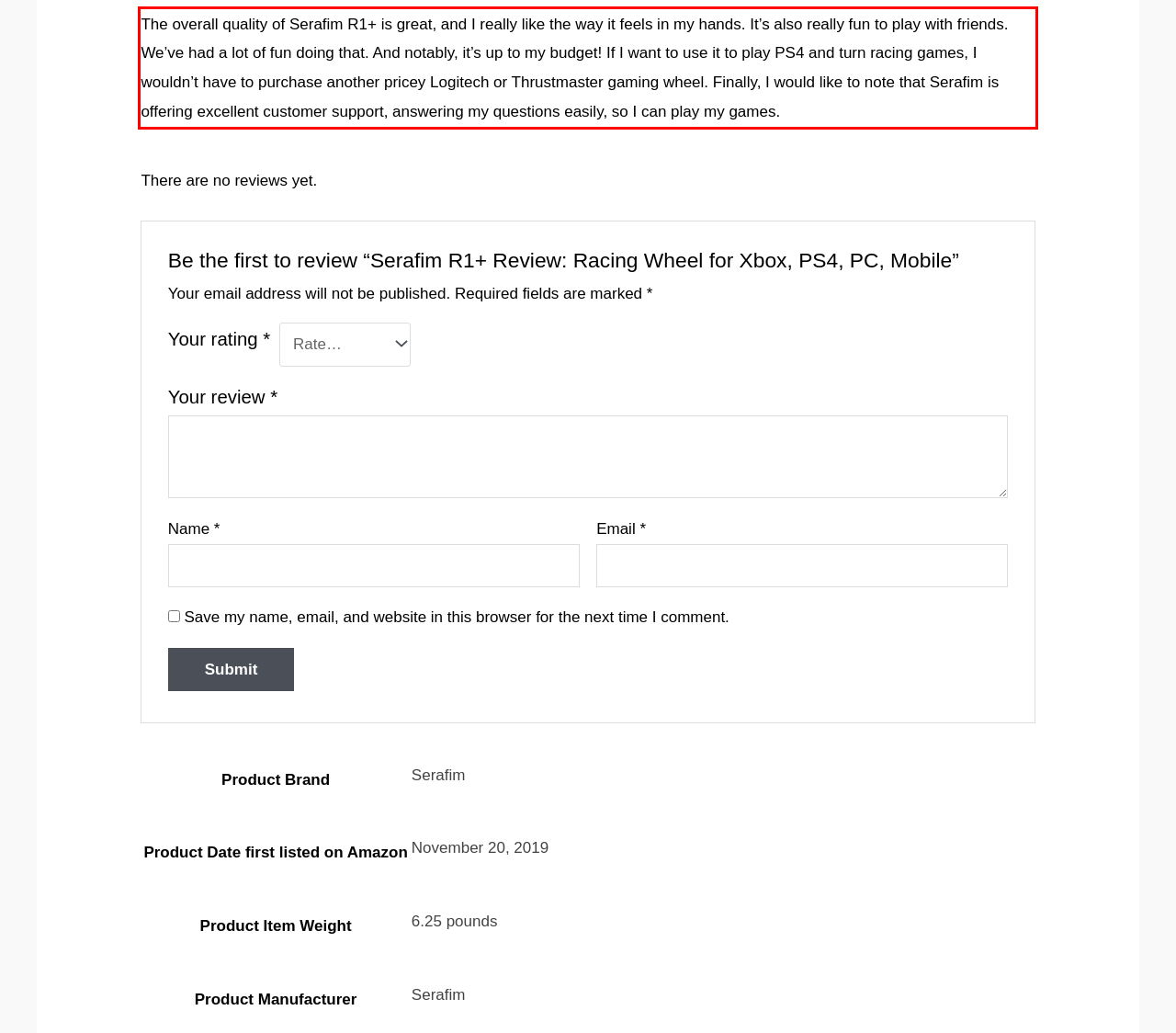In the screenshot of the webpage, find the red bounding box and perform OCR to obtain the text content restricted within this red bounding box.

The overall quality of Serafim R1+ is great, and I really like the way it feels in my hands. It’s also really fun to play with friends. We’ve had a lot of fun doing that. And notably, it’s up to my budget! If I want to use it to play PS4 and turn racing games, I wouldn’t have to purchase another pricey Logitech or Thrustmaster gaming wheel. Finally, I would like to note that Serafim is offering excellent customer support, answering my questions easily, so I can play my games.